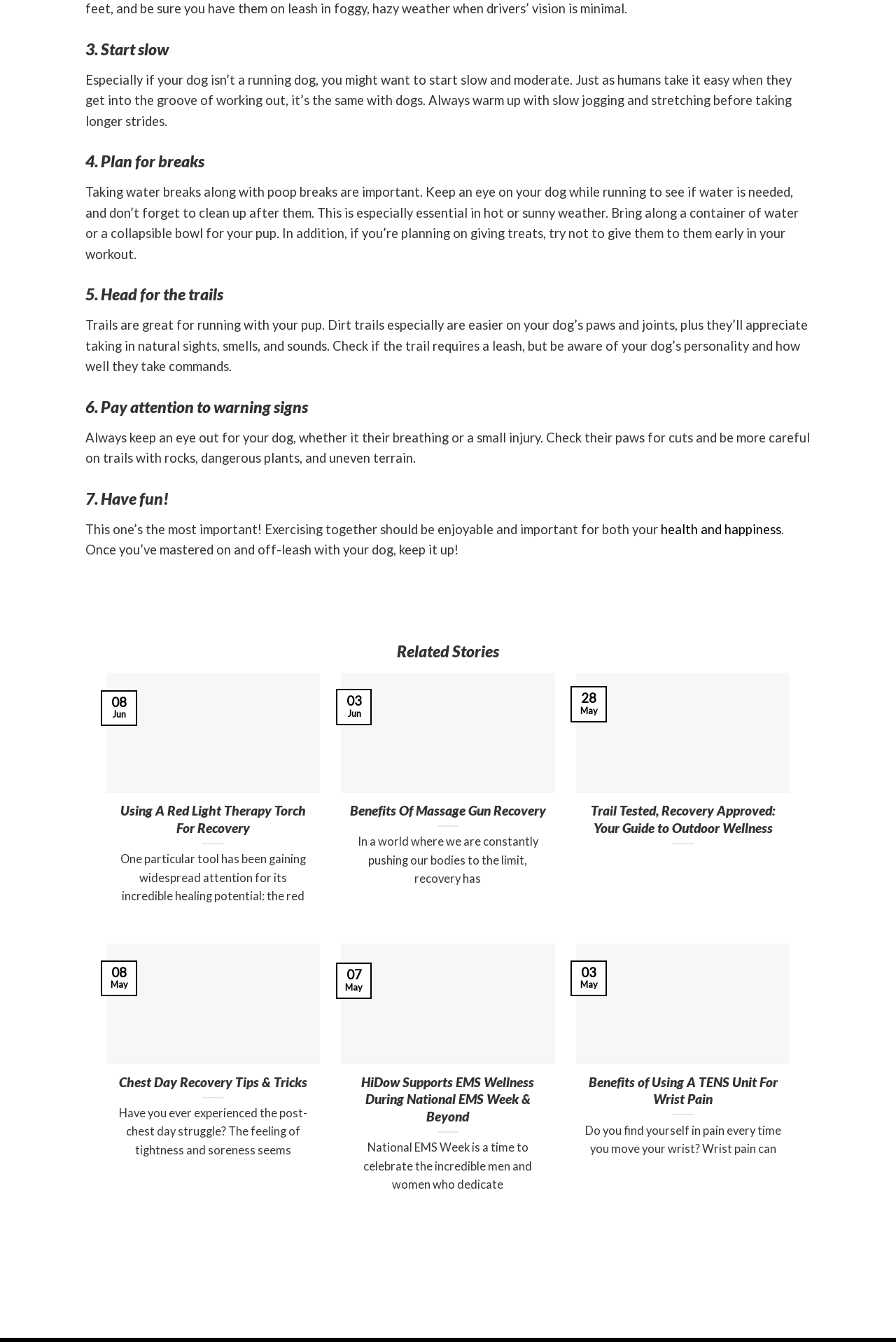How many related stories are listed?
Based on the visual, give a brief answer using one word or a short phrase.

5